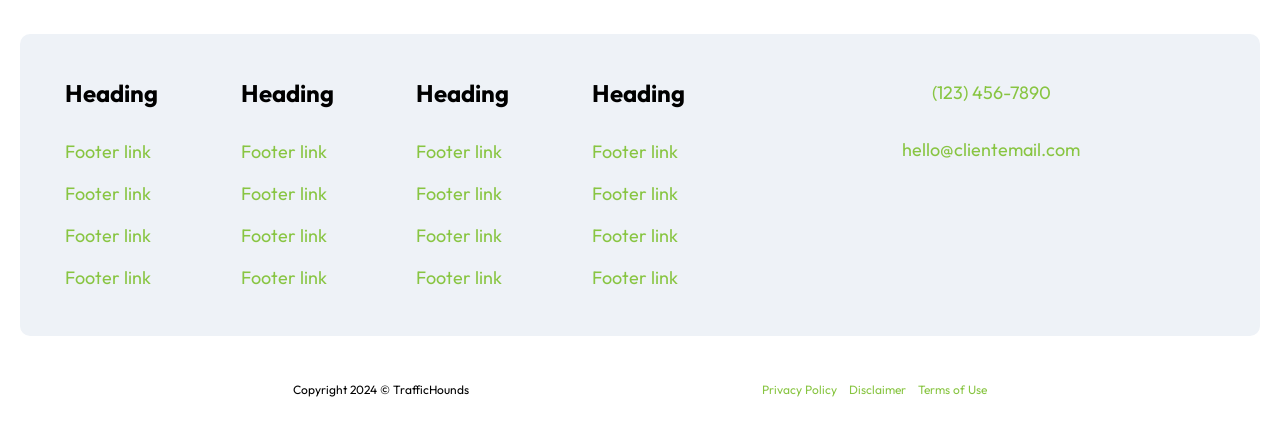Please respond to the question with a concise word or phrase:
How many footer links are there?

16